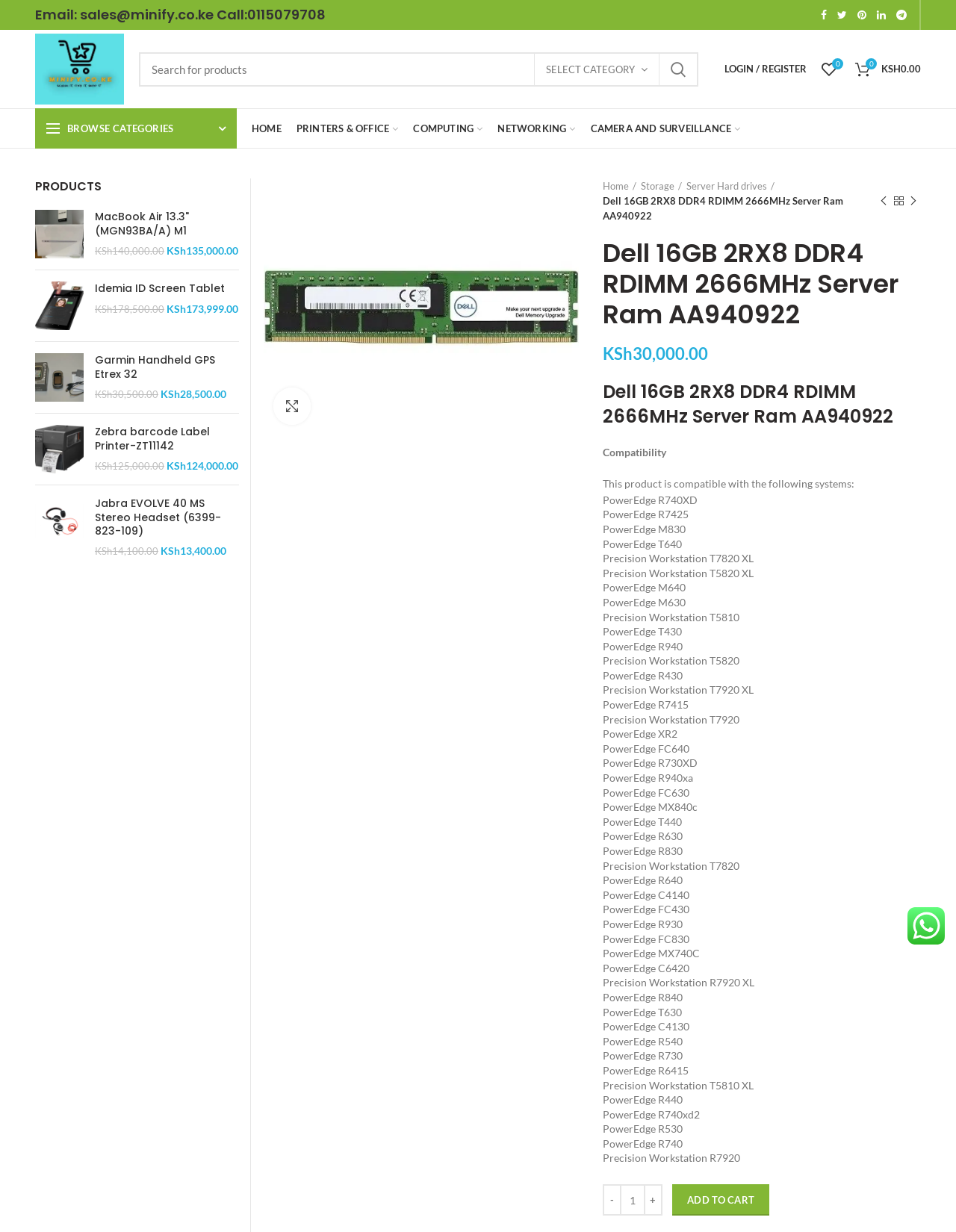Identify the bounding box coordinates of the clickable region required to complete the instruction: "Search for products". The coordinates should be given as four float numbers within the range of 0 and 1, i.e., [left, top, right, bottom].

[0.145, 0.042, 0.73, 0.07]